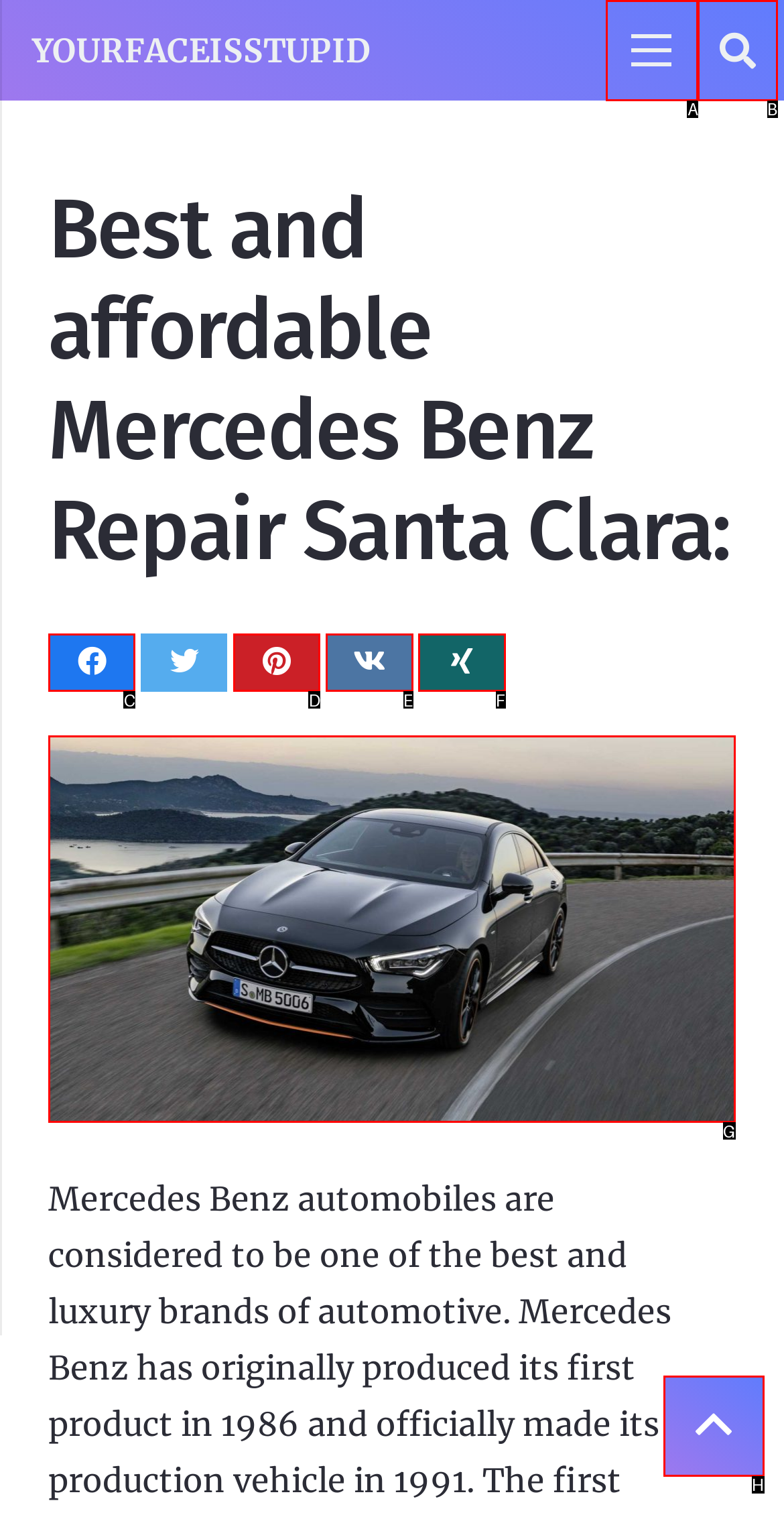Indicate which lettered UI element to click to fulfill the following task: View the 'Mercedes Benz Repair Santa Clara' image
Provide the letter of the correct option.

G